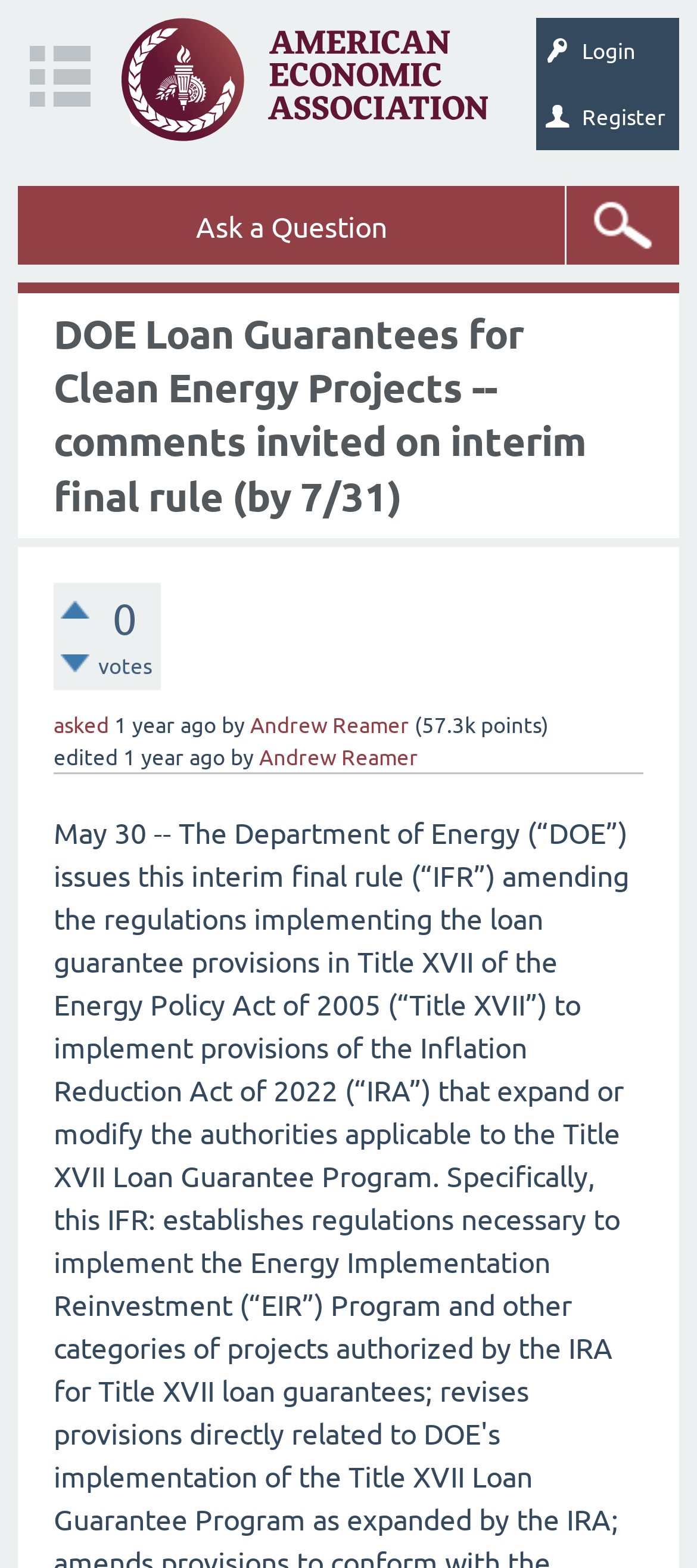Please find and generate the text of the main heading on the webpage.

DOE Loan Guarantees for Clean Energy Projects -- comments invited on interim final rule (by 7/31)